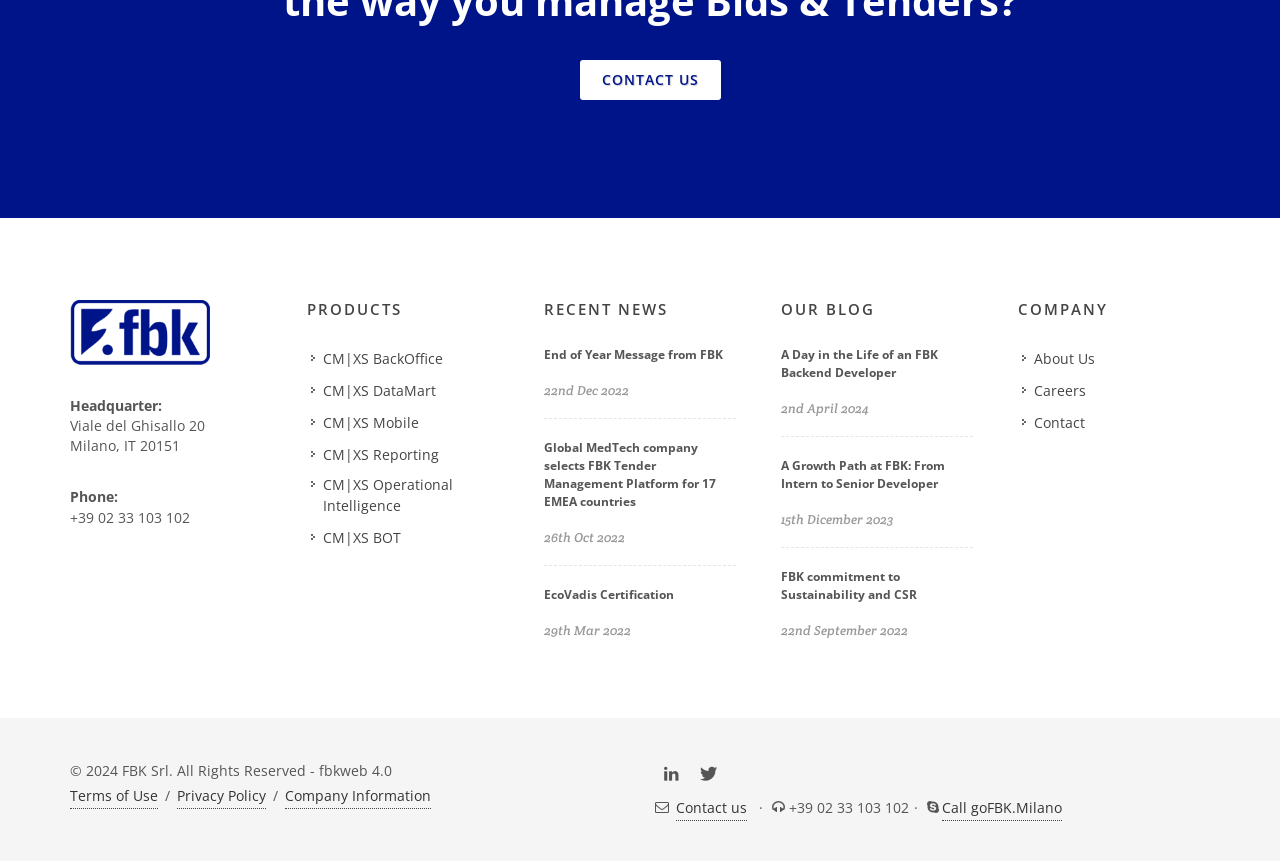Provide the bounding box coordinates of the section that needs to be clicked to accomplish the following instruction: "Call goFBK.Milano."

[0.736, 0.923, 0.83, 0.953]